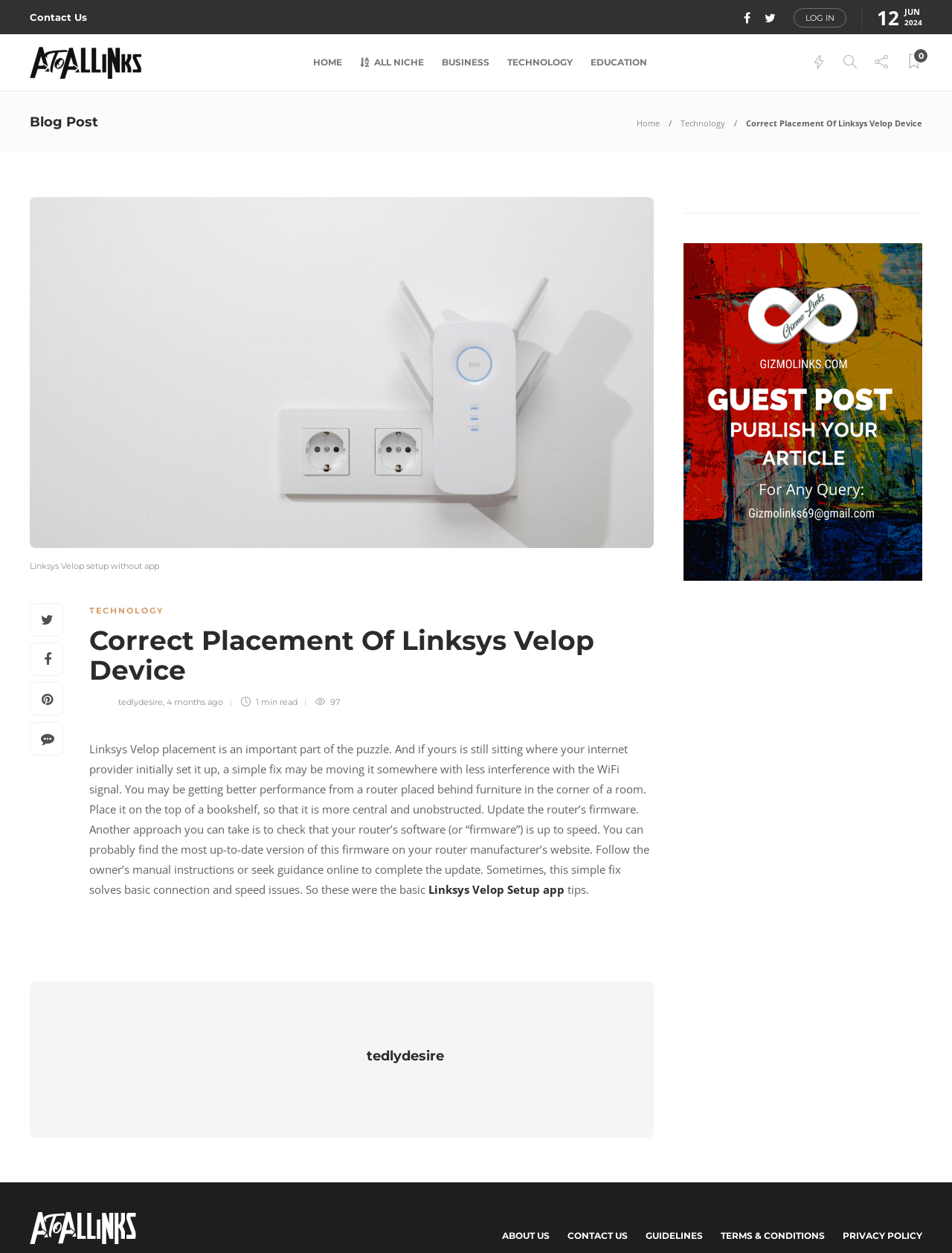Please determine the bounding box coordinates of the area that needs to be clicked to complete this task: 'Check the firmware update for the router'. The coordinates must be four float numbers between 0 and 1, formatted as [left, top, right, bottom].

[0.512, 0.64, 0.671, 0.652]